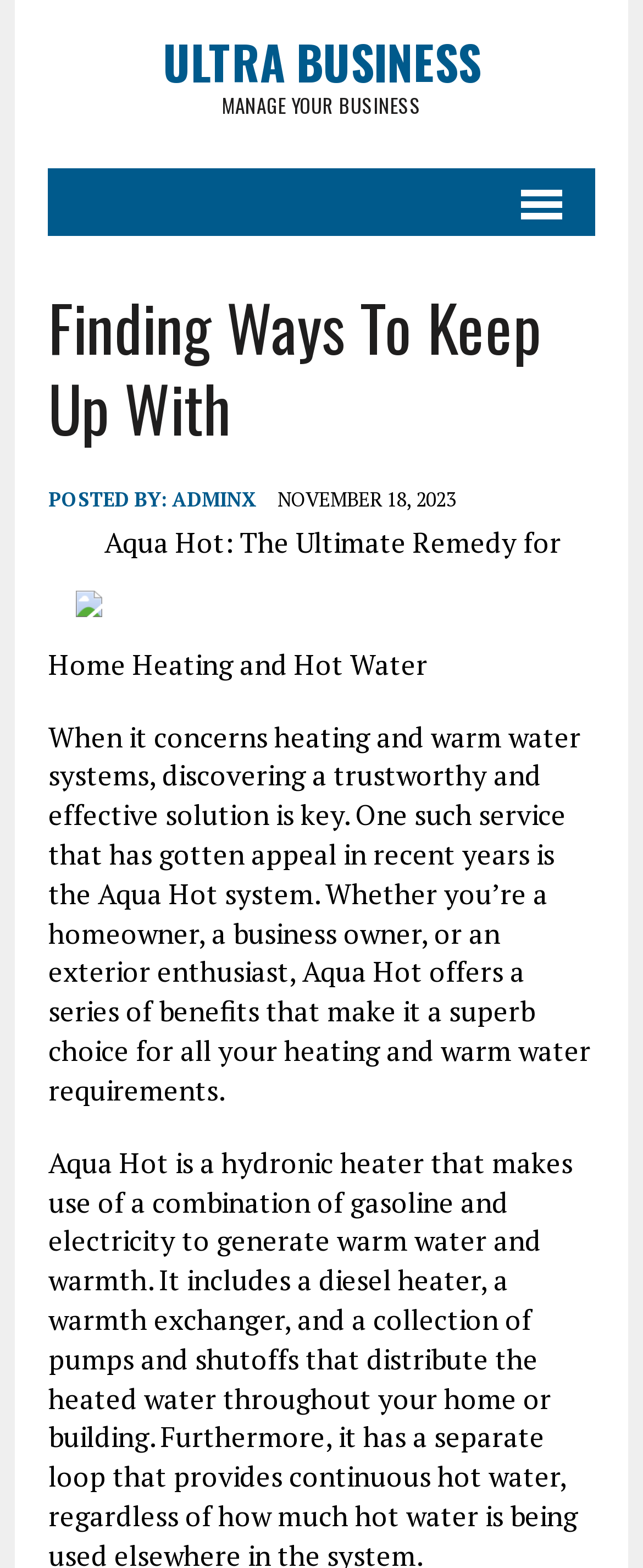What is the topic of the article?
Look at the image and respond with a one-word or short phrase answer.

Aqua Hot system